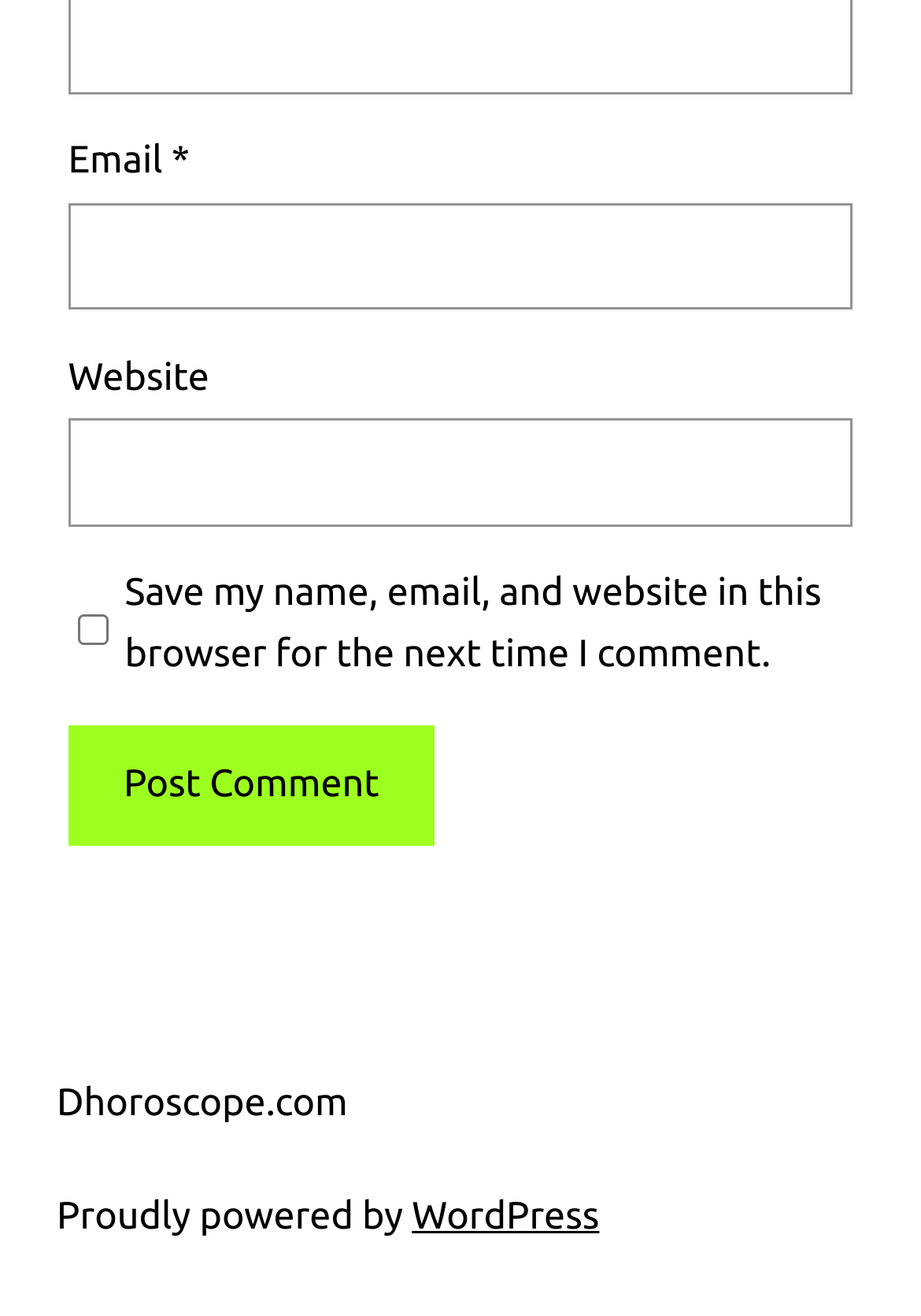Locate the UI element described by WordPress and provide its bounding box coordinates. Use the format (top-left x, top-left y, bottom-right x, bottom-right y) with all values as floating point numbers between 0 and 1.

[0.447, 0.908, 0.651, 0.94]